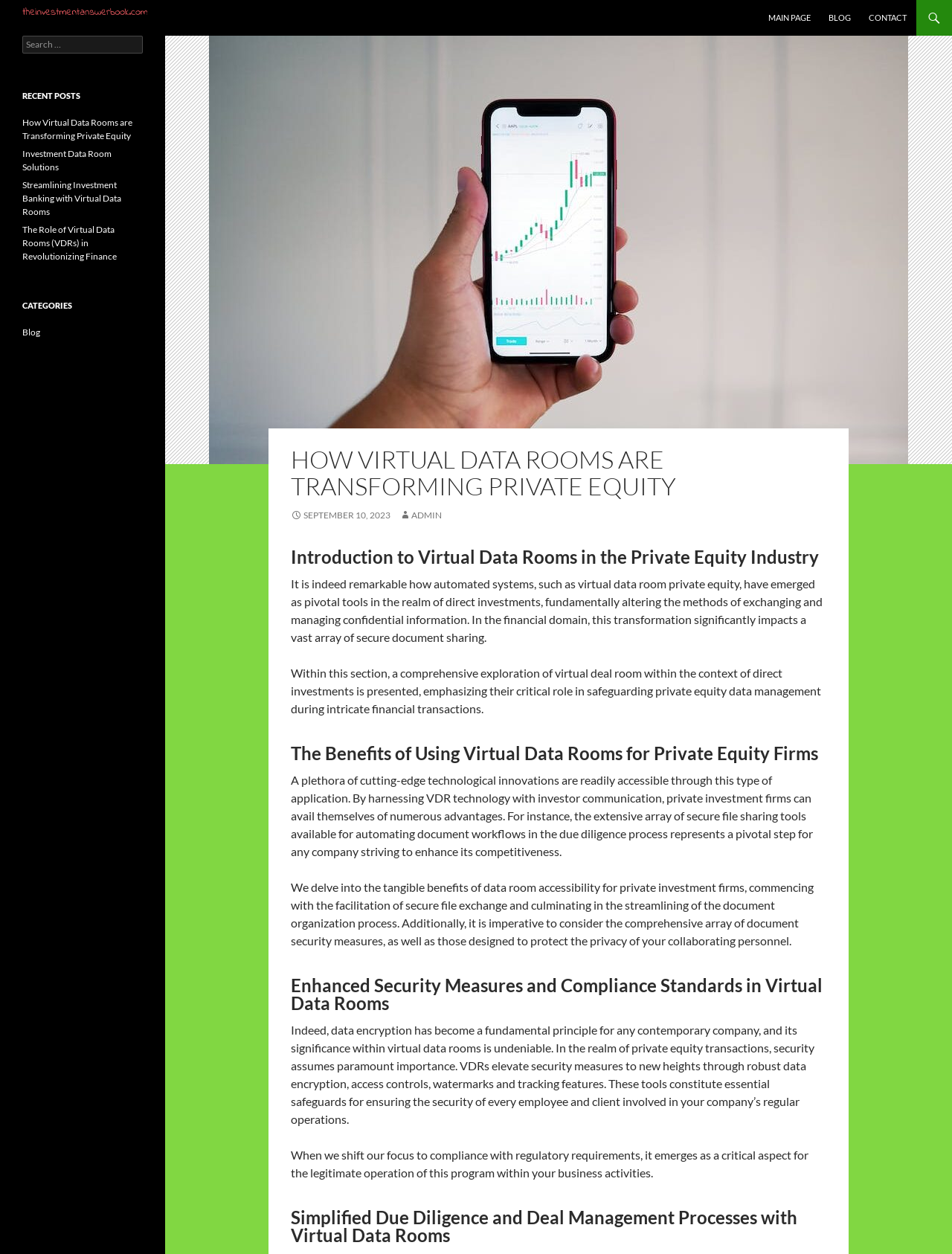Summarize the webpage comprehensively, mentioning all visible components.

This webpage is about virtual data rooms in the financial industry, specifically their use in private equity transactions. At the top, there is a logo and a link to "theinvestmentanswerbook.com" on the left, and a navigation menu with links to "MAIN PAGE", "BLOG", and "CONTACT" on the right.

Below the navigation menu, there is a large image related to virtual data rooms in private equity. Above the image, there is a header section with a title "HOW VIRTUAL DATA ROOMS ARE TRANSFORMING PRIVATE EQUITY" and a link to the article with a date "SEPTEMBER 10, 2023" and an author "ADMIN".

The main content of the webpage is divided into several sections. The first section is an introduction to virtual data rooms in the private equity industry, followed by sections on the benefits of using virtual data rooms for private equity firms, enhanced security measures and compliance standards in virtual data rooms, and simplified due diligence and deal management processes with virtual data rooms. Each section has a heading and several paragraphs of text.

On the left side of the webpage, there is a complementary section with a search box and a list of recent posts, including links to articles such as "How Virtual Data Rooms are Transforming Private Equity" and "The Role of Virtual Data Rooms (VDRs) in Revolutionizing Finance". Below the recent posts, there is a list of categories with a link to the "Blog" category.